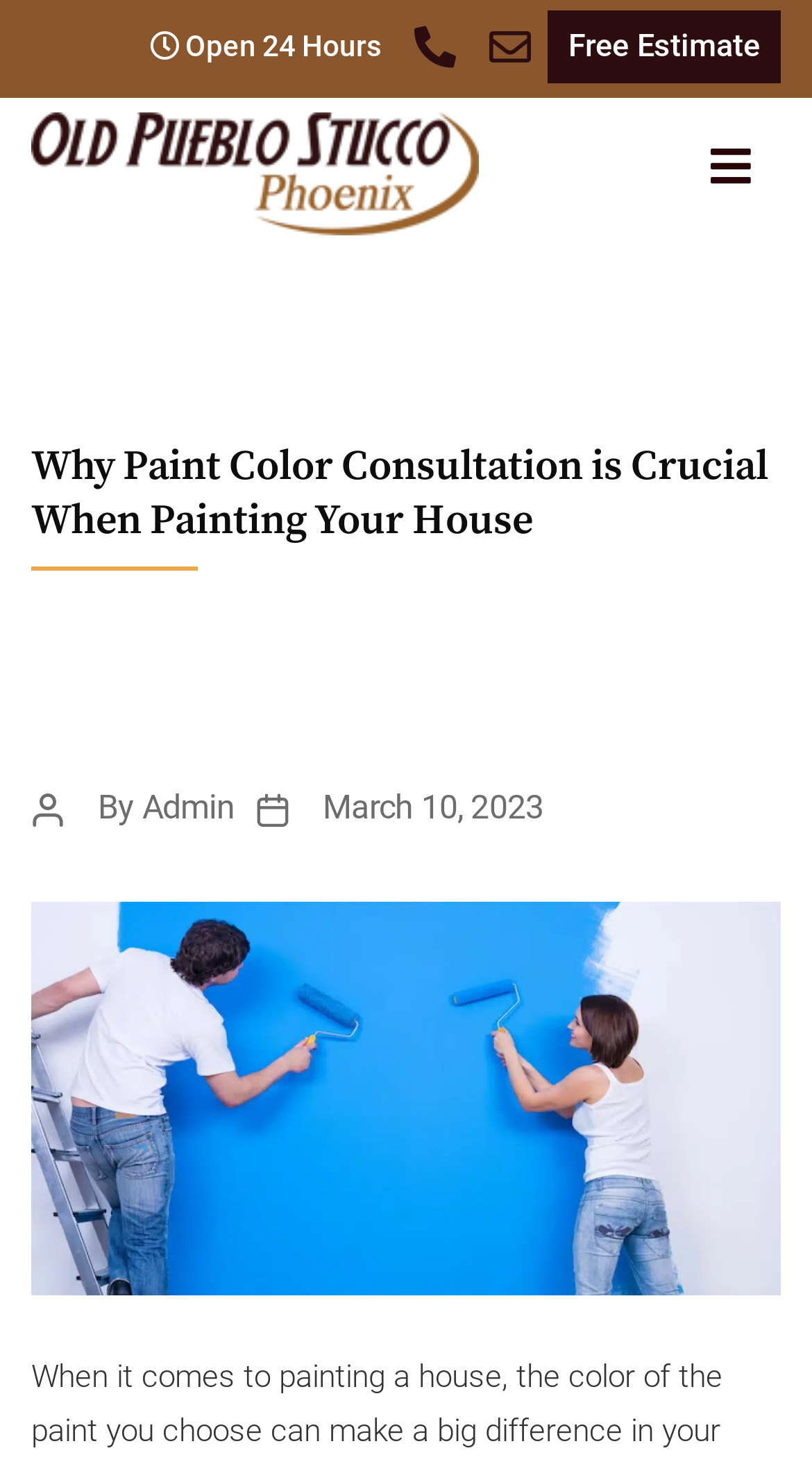Provide a brief response to the question below using one word or phrase:
When was the article published?

March 10, 2023